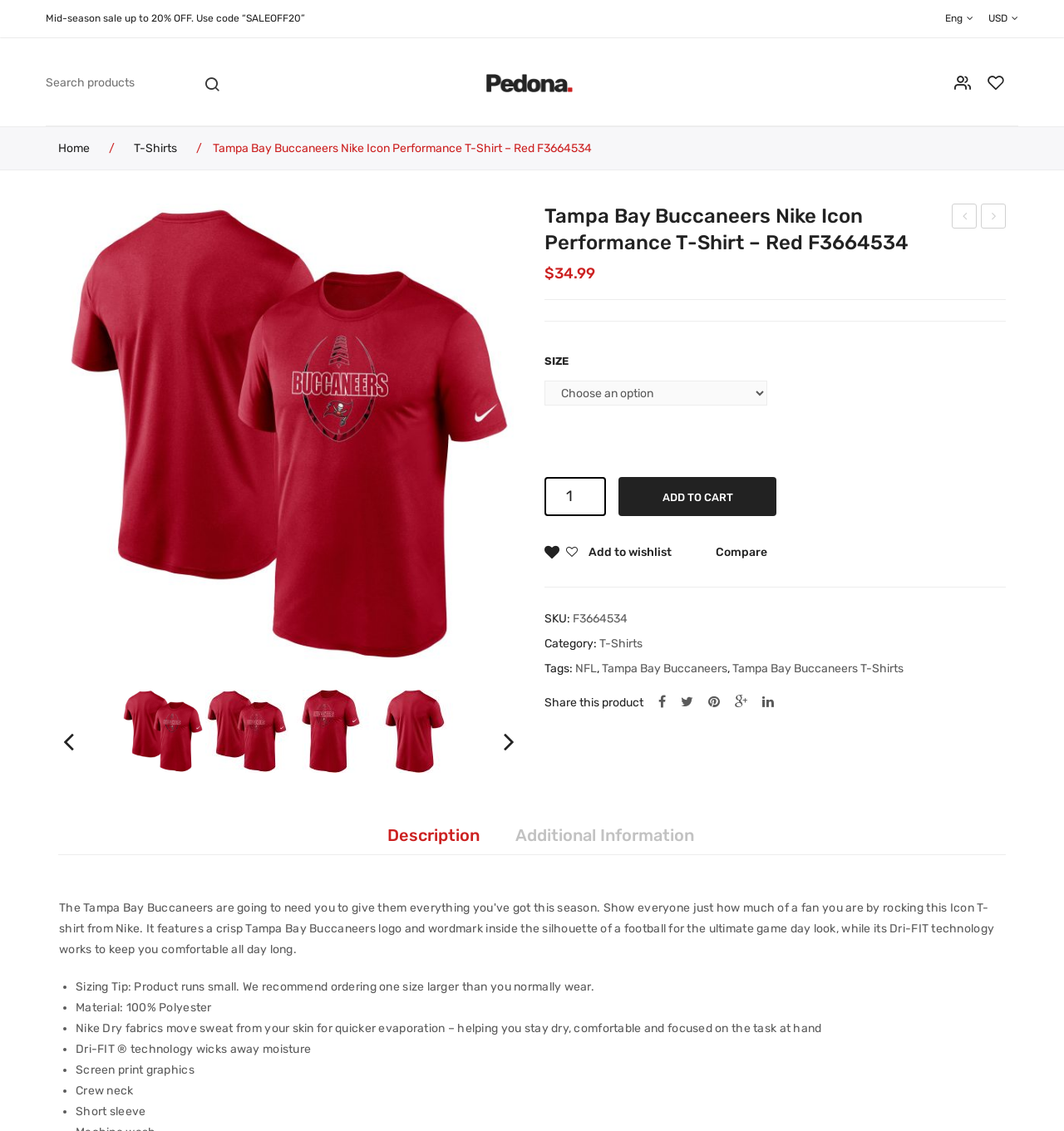Find the bounding box coordinates of the element's region that should be clicked in order to follow the given instruction: "Search products". The coordinates should consist of four float numbers between 0 and 1, i.e., [left, top, right, bottom].

[0.043, 0.064, 0.18, 0.082]